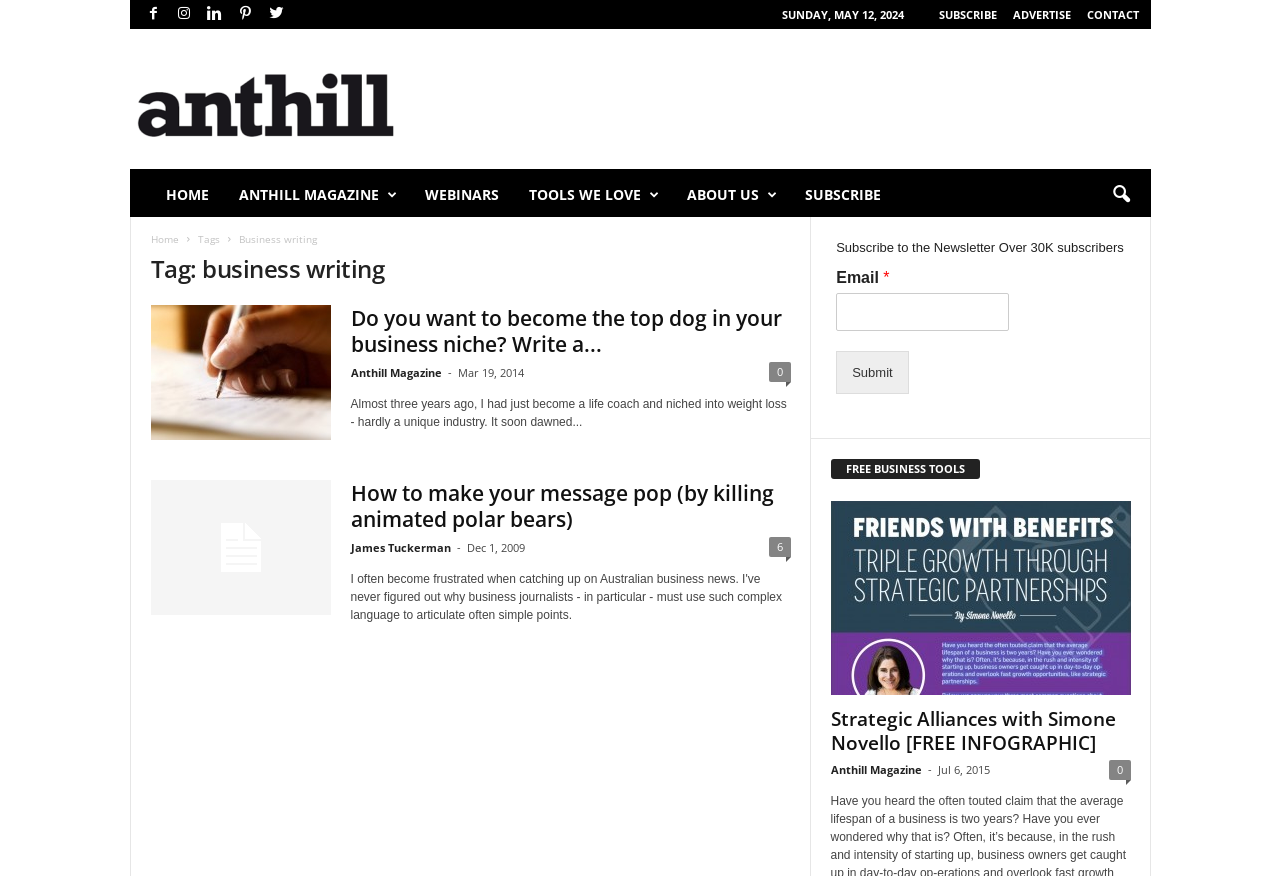Based on the element description, predict the bounding box coordinates (top-left x, top-left y, bottom-right x, bottom-right y) for the UI element in the screenshot: TOOLS WE LOVE

[0.389, 0.197, 0.5, 0.248]